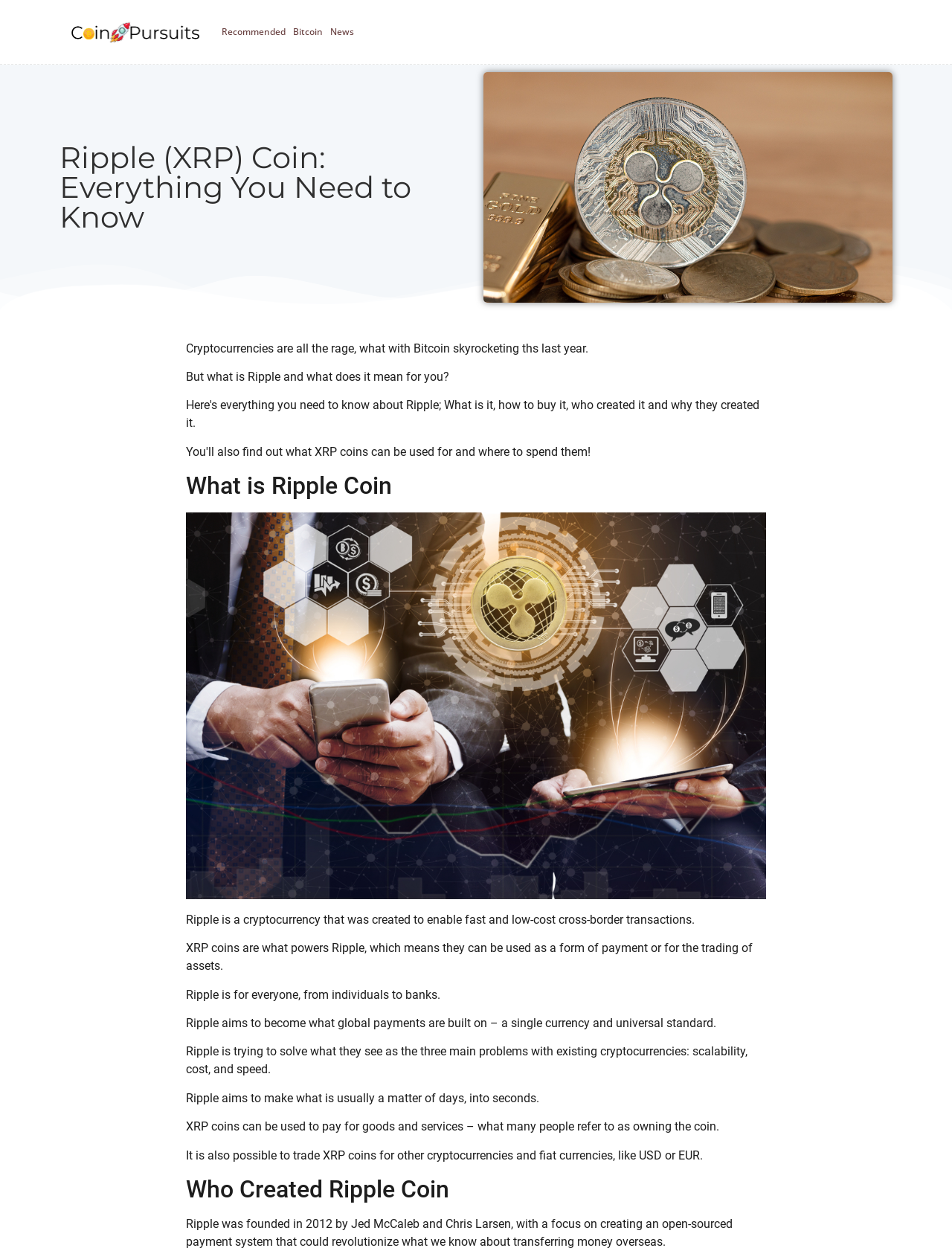Extract the primary heading text from the webpage.

Ripple (XRP) Coin: Everything You Need to Know